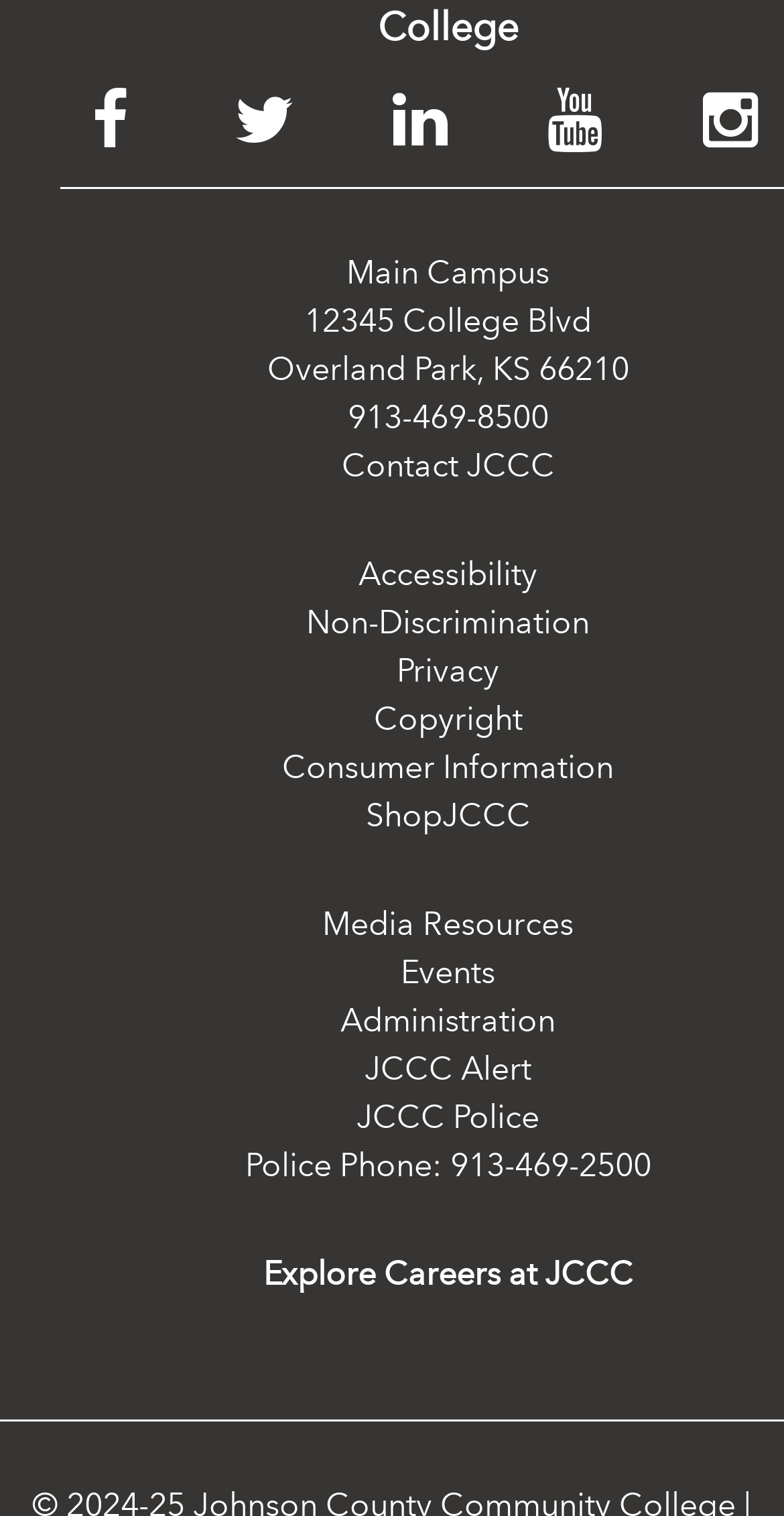Find and indicate the bounding box coordinates of the region you should select to follow the given instruction: "Explore careers at JCCC".

[0.335, 0.828, 0.807, 0.853]